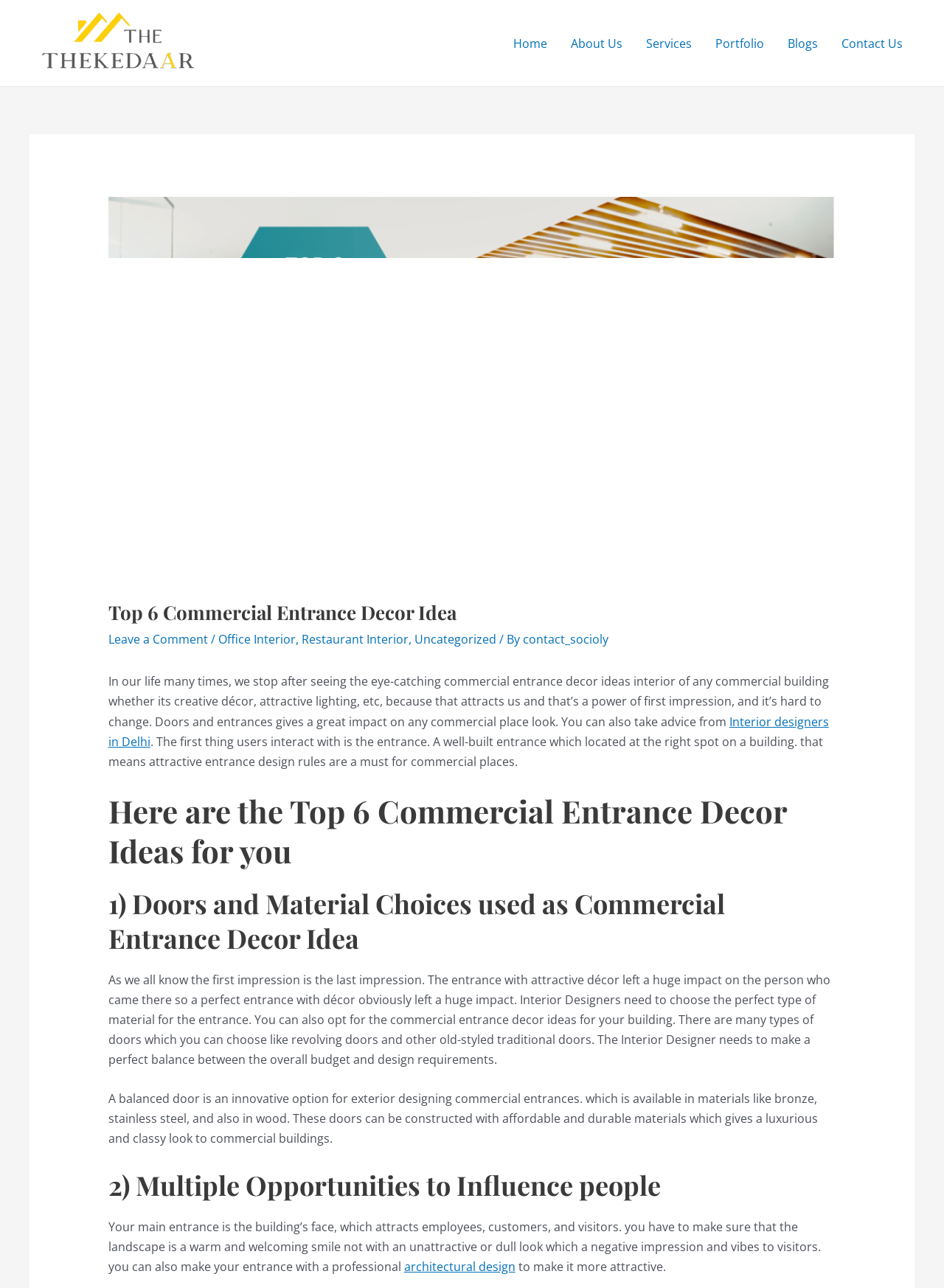Specify the bounding box coordinates of the area to click in order to execute this command: 'Click on the 'Home' link'. The coordinates should consist of four float numbers ranging from 0 to 1, and should be formatted as [left, top, right, bottom].

[0.531, 0.013, 0.592, 0.054]